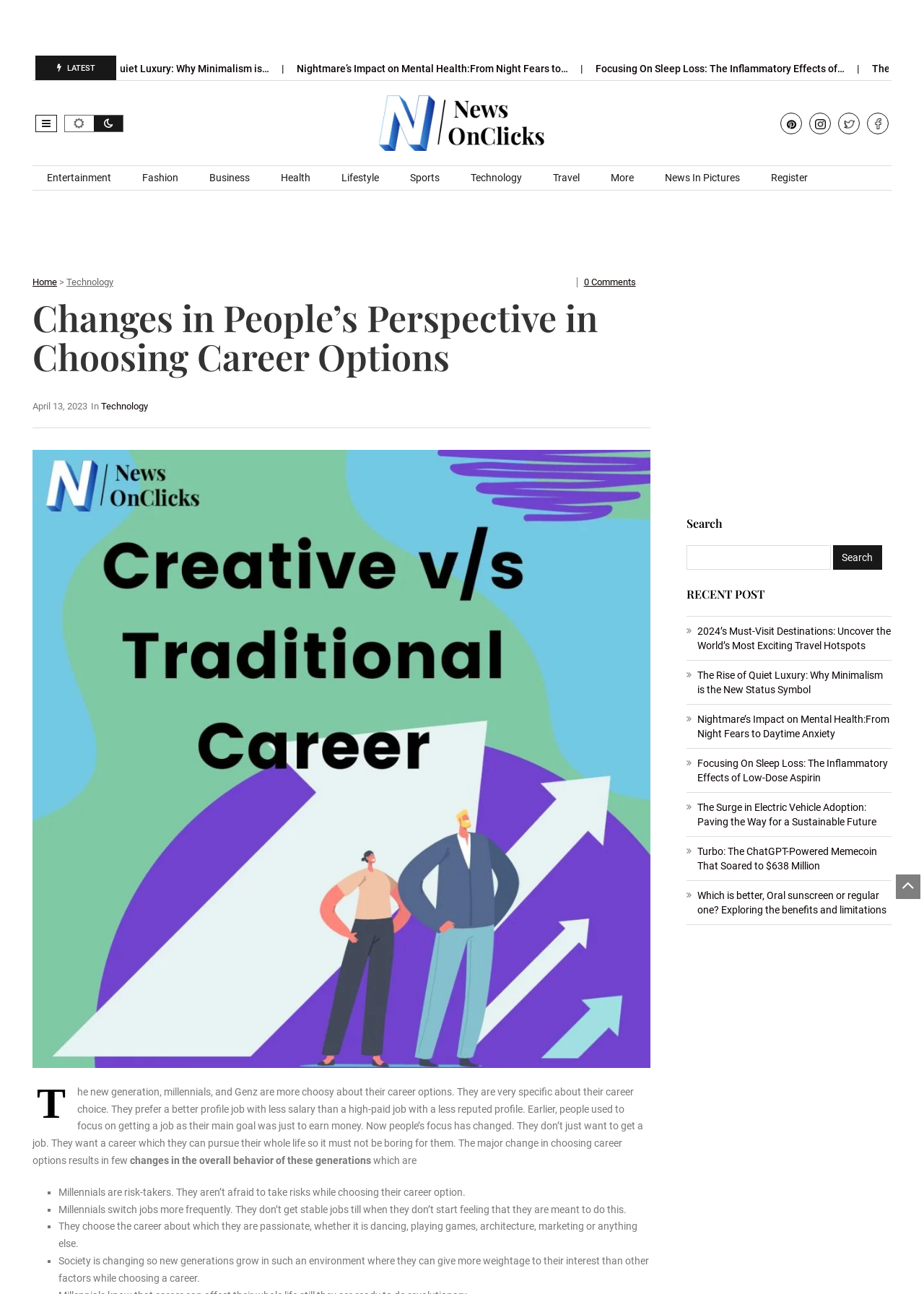Determine the bounding box coordinates for the element that should be clicked to follow this instruction: "View TEAM-ADA Archives". The coordinates should be given as four float numbers between 0 and 1, in the format [left, top, right, bottom].

None